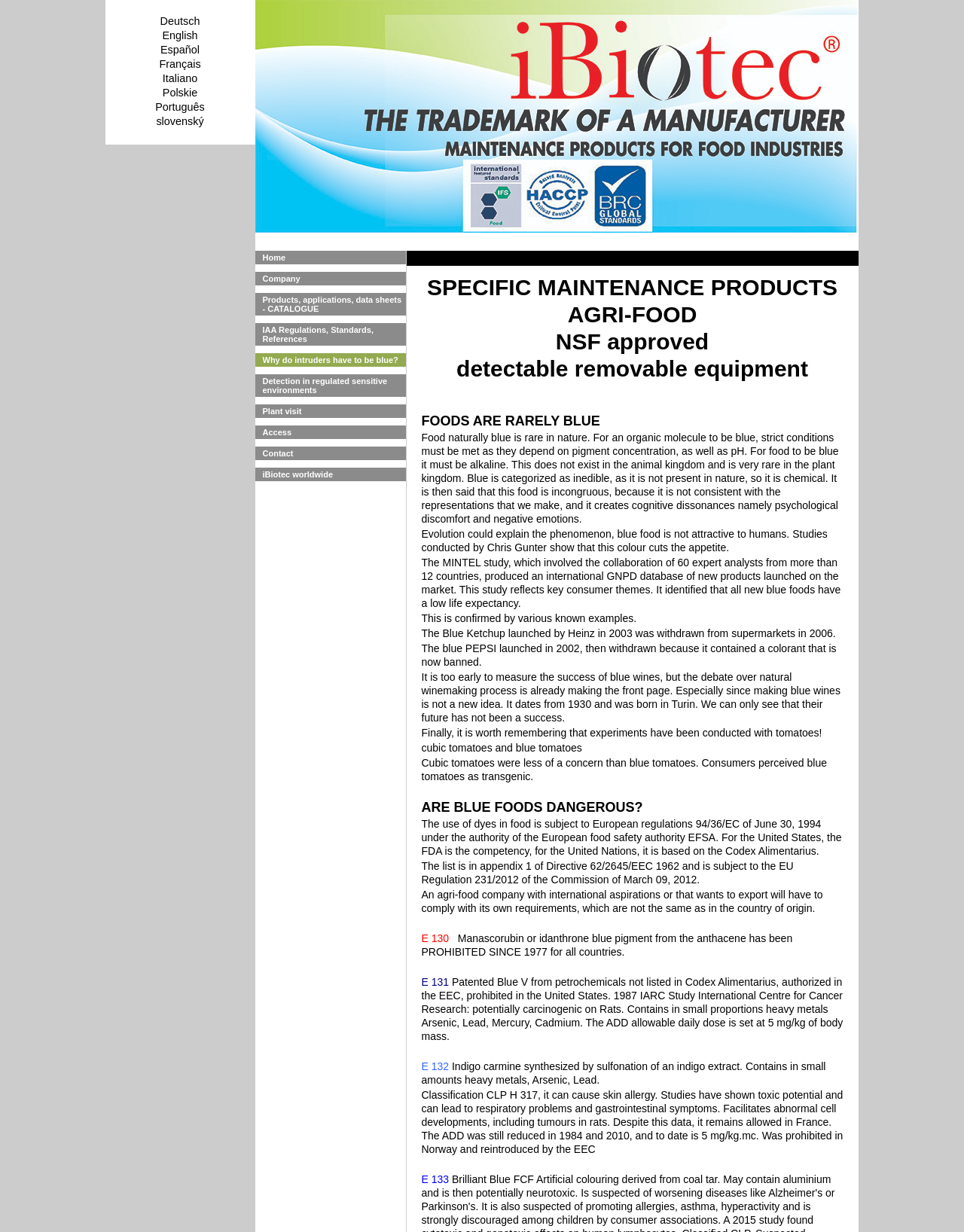What is the name of the international standard for food safety mentioned on the webpage?
Using the image as a reference, give a one-word or short phrase answer.

Codex Alimentarius